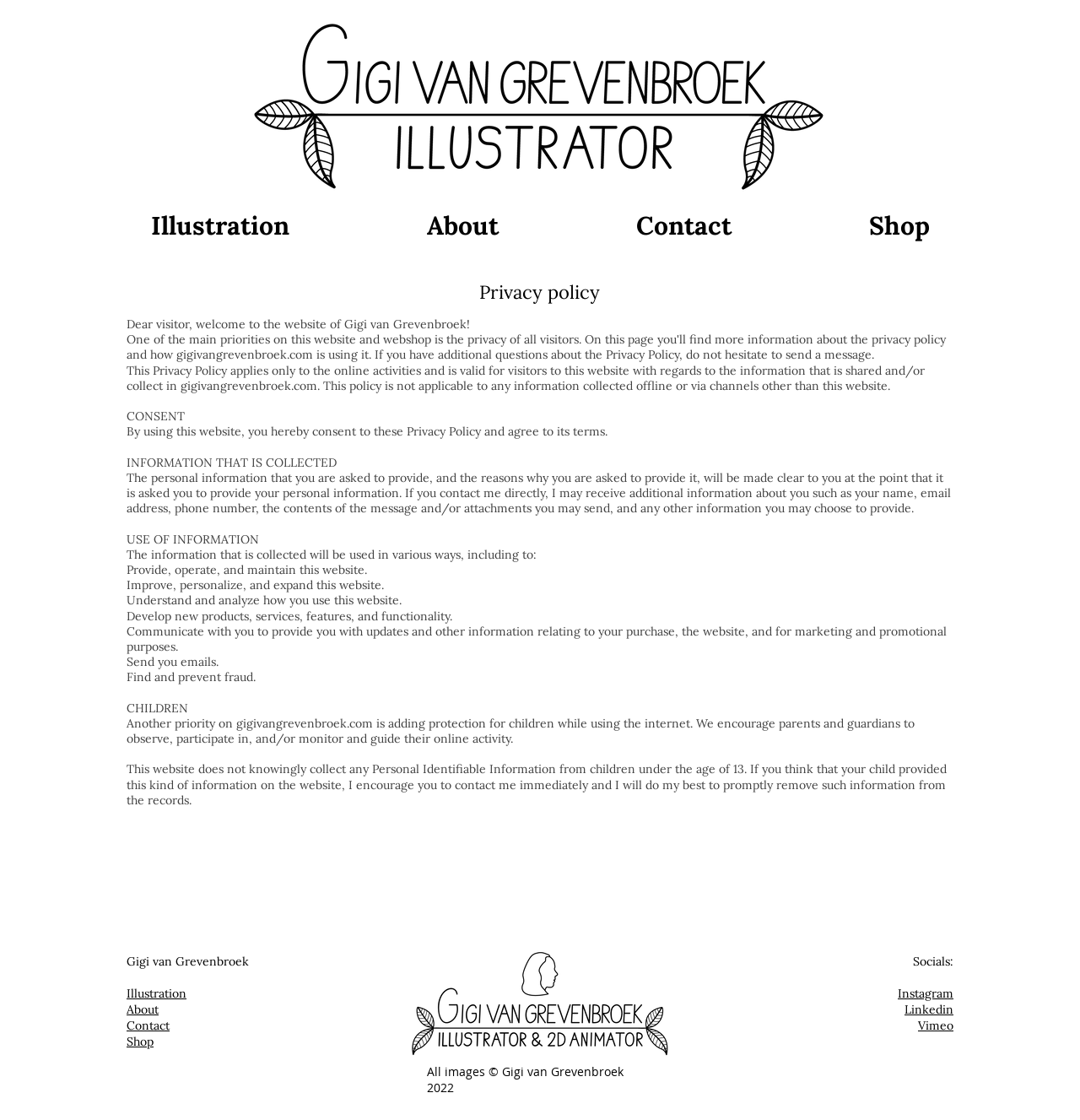Please identify the bounding box coordinates of the element's region that should be clicked to execute the following instruction: "Click the logo". The bounding box coordinates must be four float numbers between 0 and 1, i.e., [left, top, right, bottom].

[0.227, 0.014, 0.769, 0.176]